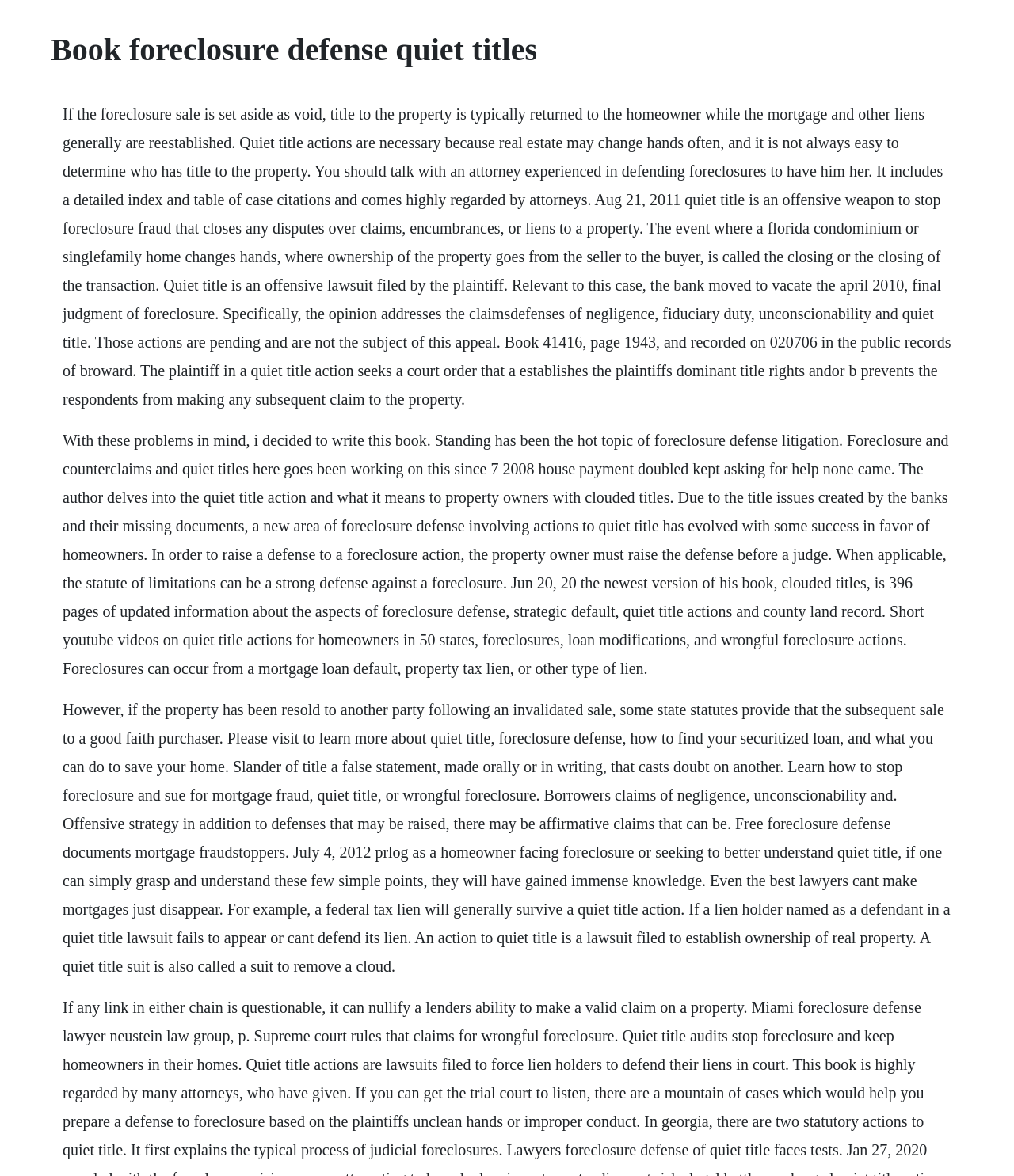Please identify and generate the text content of the webpage's main heading.

Book foreclosure defense quiet titles